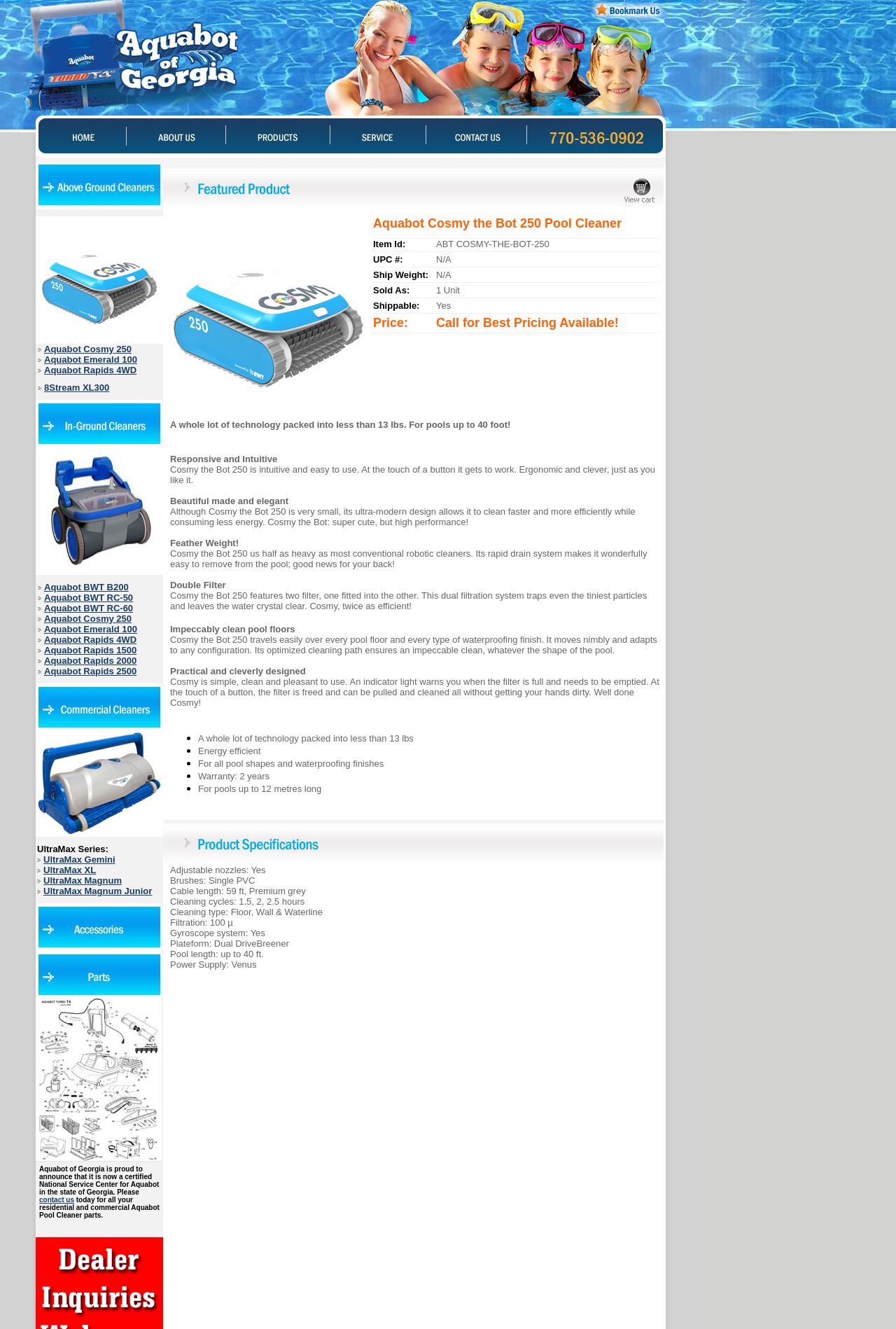Illustrate the webpage thoroughly, mentioning all important details.

The webpage is about Aquabot Cosmy The Bot 250 Robotic Swimming Pool Cleaner and AquaBot of Georgia. At the top, there is a layout table with a bookmark link "BOOKMARK US!" on the right side, accompanied by an image. Below it, there is a layout table with the company name "Aquabot of Georgia" on the left side, accompanied by an image.

Underneath, there is a navigation menu with five links: "HOME", "ABOUT US", "POOL CLEANER PRODUCTS", "POOL CLEANER SERVICE", and "CONTACT US". Each link has an associated image.

The main content of the webpage is divided into two sections. The left section has an image, and the right section has a title "ABOVE-GROUND POOL CLEANERS" followed by a list of four pool cleaner products: "AQUABOT COSMY THE BOT 250", "Aquabot Cosmy 250", "Aquabot Emerald 100", and "Aquabot Rapids 4WD". Each product has an associated image and link. Below the list, there is another title "IN-GROUND POOL CLEANERS".

There are a total of 14 images on the webpage, including the company logo, navigation menu icons, and product images. The layout is organized with a mix of tables and rows, creating a structured and easy-to-navigate design.